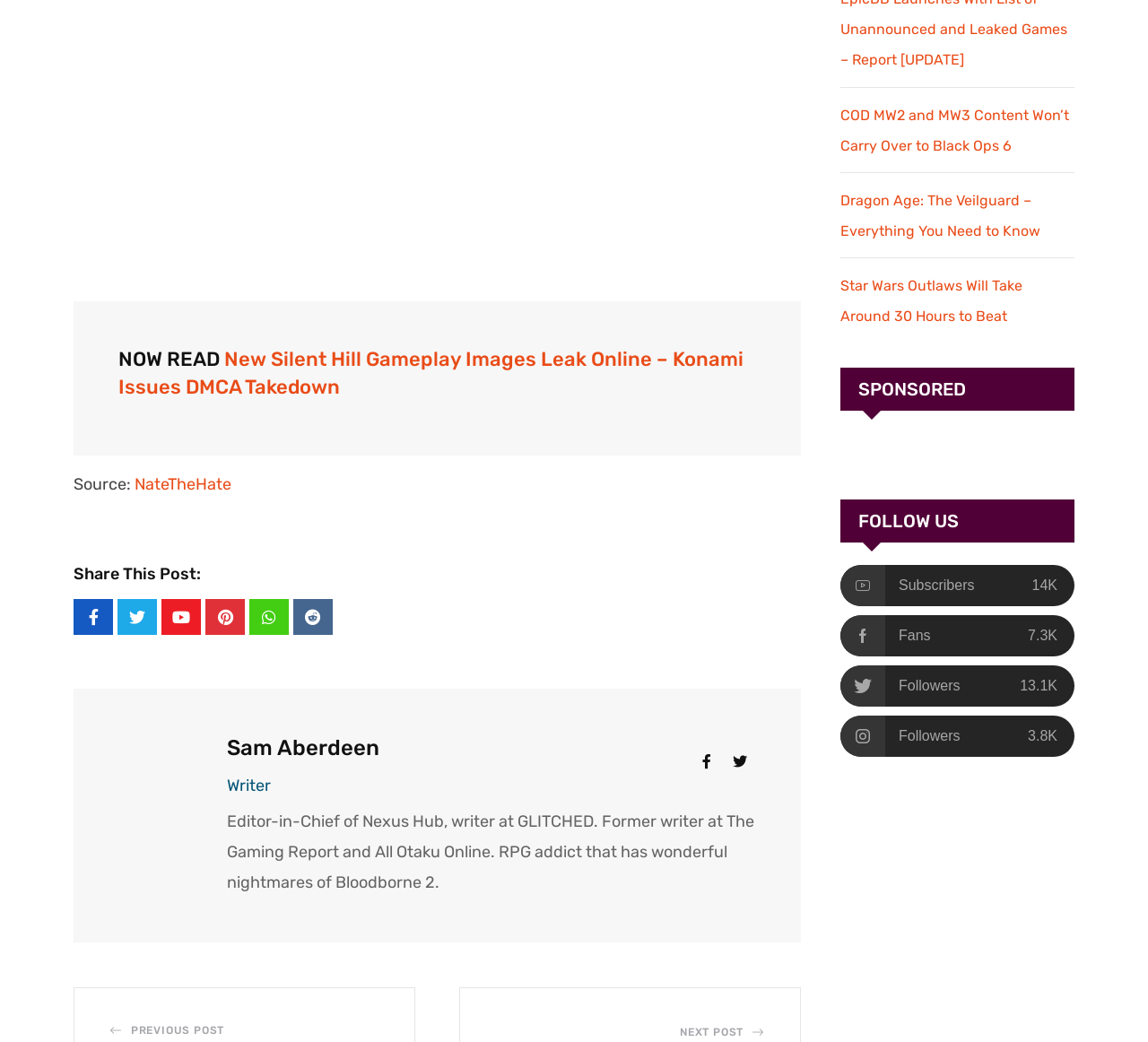Given the element description 7.3K Fans 7.3K Fans, identify the bounding box coordinates for the UI element on the webpage screenshot. The format should be (top-left x, top-left y, bottom-right x, bottom-right y), with values between 0 and 1.

[0.732, 0.59, 0.936, 0.63]